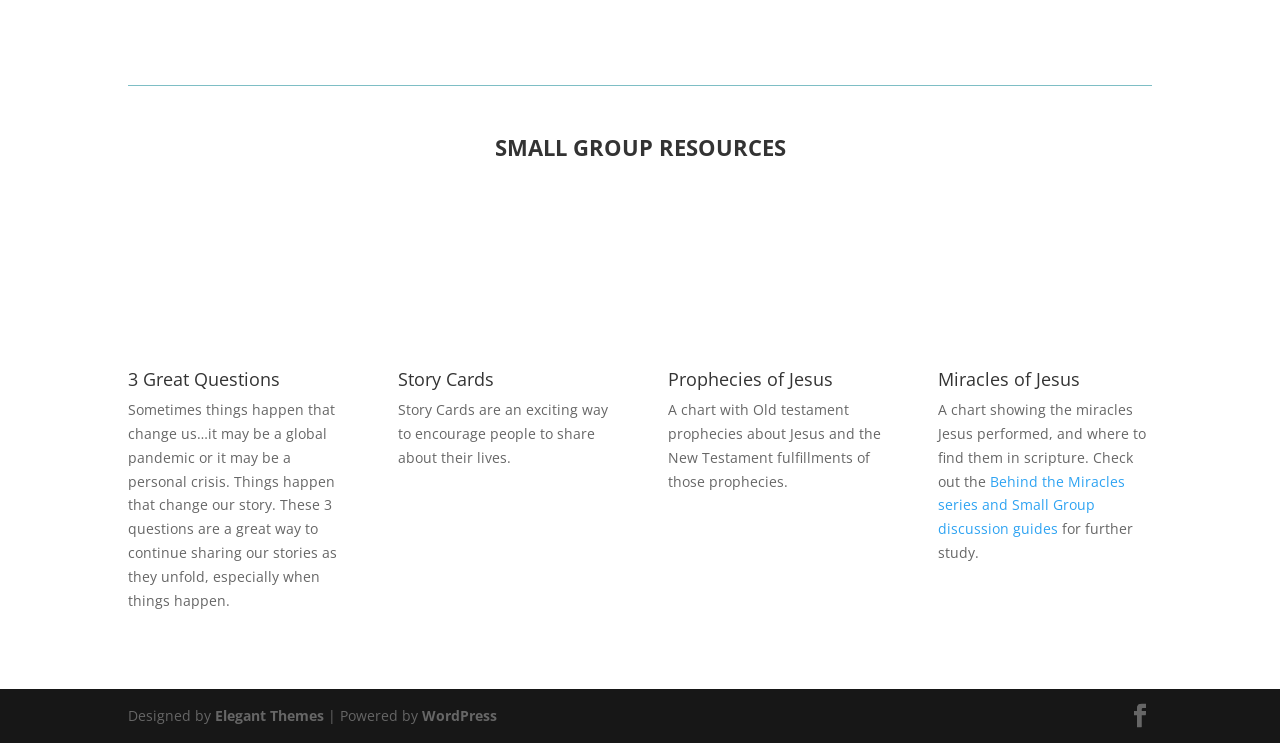Locate the bounding box coordinates of the clickable part needed for the task: "Discover Miracles of Jesus".

[0.733, 0.494, 0.844, 0.526]